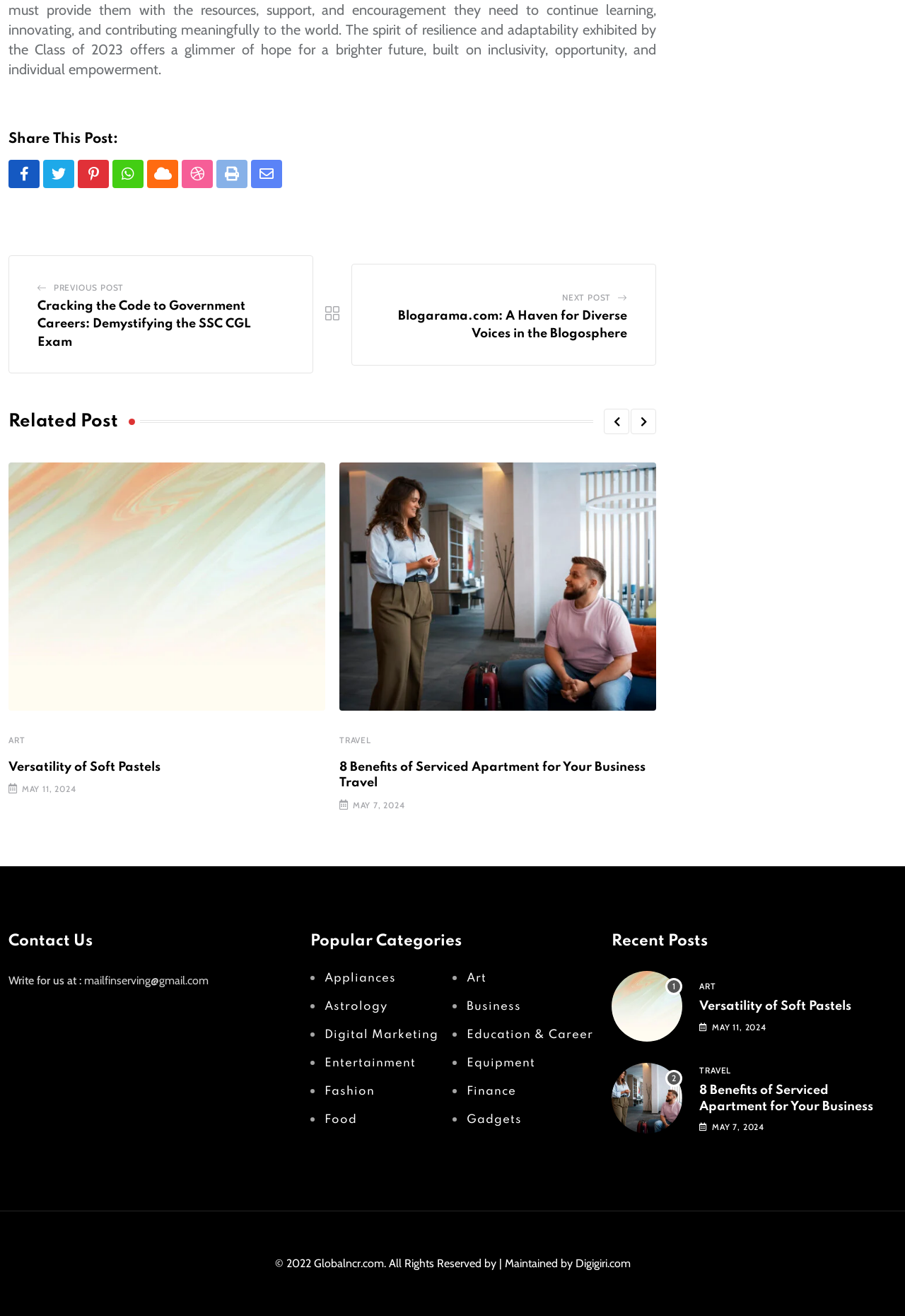Bounding box coordinates are specified in the format (top-left x, top-left y, bottom-right x, bottom-right y). All values are floating point numbers bounded between 0 and 1. Please provide the bounding box coordinate of the region this sentence describes: Next Post

[0.621, 0.218, 0.675, 0.233]